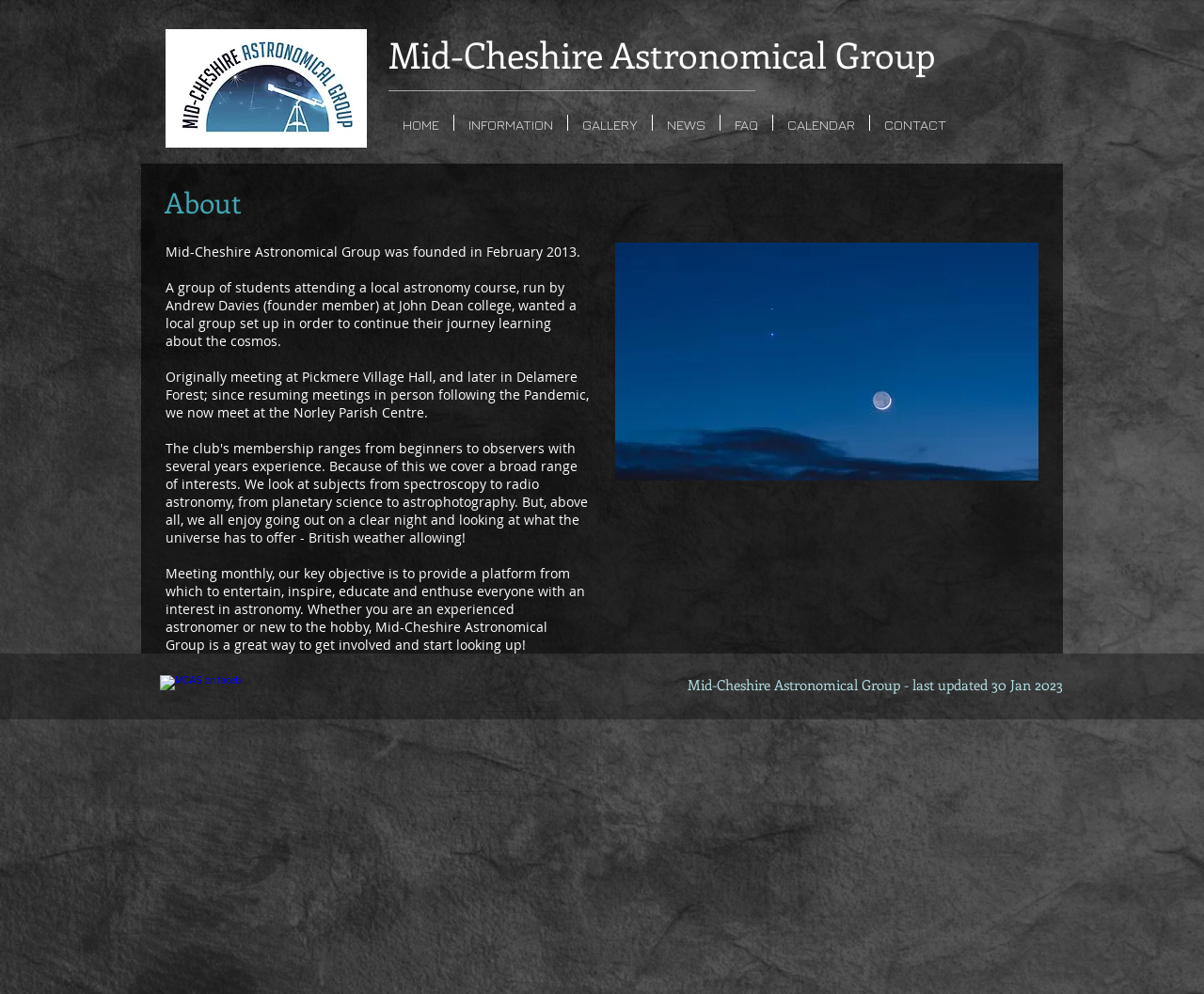Determine the bounding box for the HTML element described here: "CALENDAR". The coordinates should be given as [left, top, right, bottom] with each number being a float between 0 and 1.

[0.642, 0.116, 0.722, 0.132]